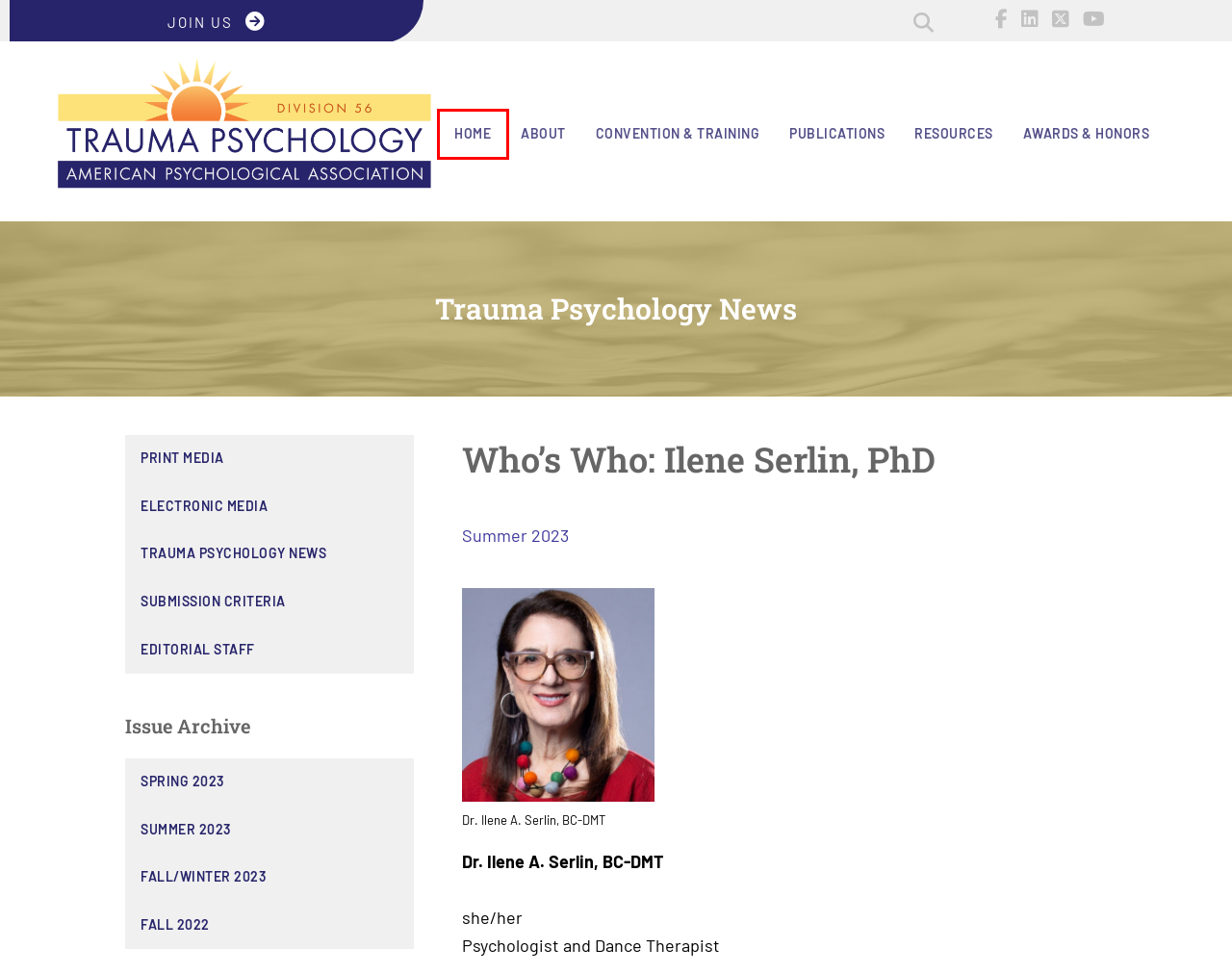Observe the provided screenshot of a webpage with a red bounding box around a specific UI element. Choose the webpage description that best fits the new webpage after you click on the highlighted element. These are your options:
A. Editorial Staff – Division 56 APA Trauma Psychology
B. Fall 2022 – Division 56 APA Trauma Psychology
C. Fall/Winter 2023 – Division 56 APA Trauma Psychology
D. Division 56 APA Trauma Psychology – Scientific research and education on trauma
E. Summer 2023 – Division 56 APA Trauma Psychology
F. Print Media – Division 56 APA Trauma Psychology
G. Submission Criteria – Division 56 APA Trauma Psychology
H. Spring 2023 – Division 56 APA Trauma Psychology

D